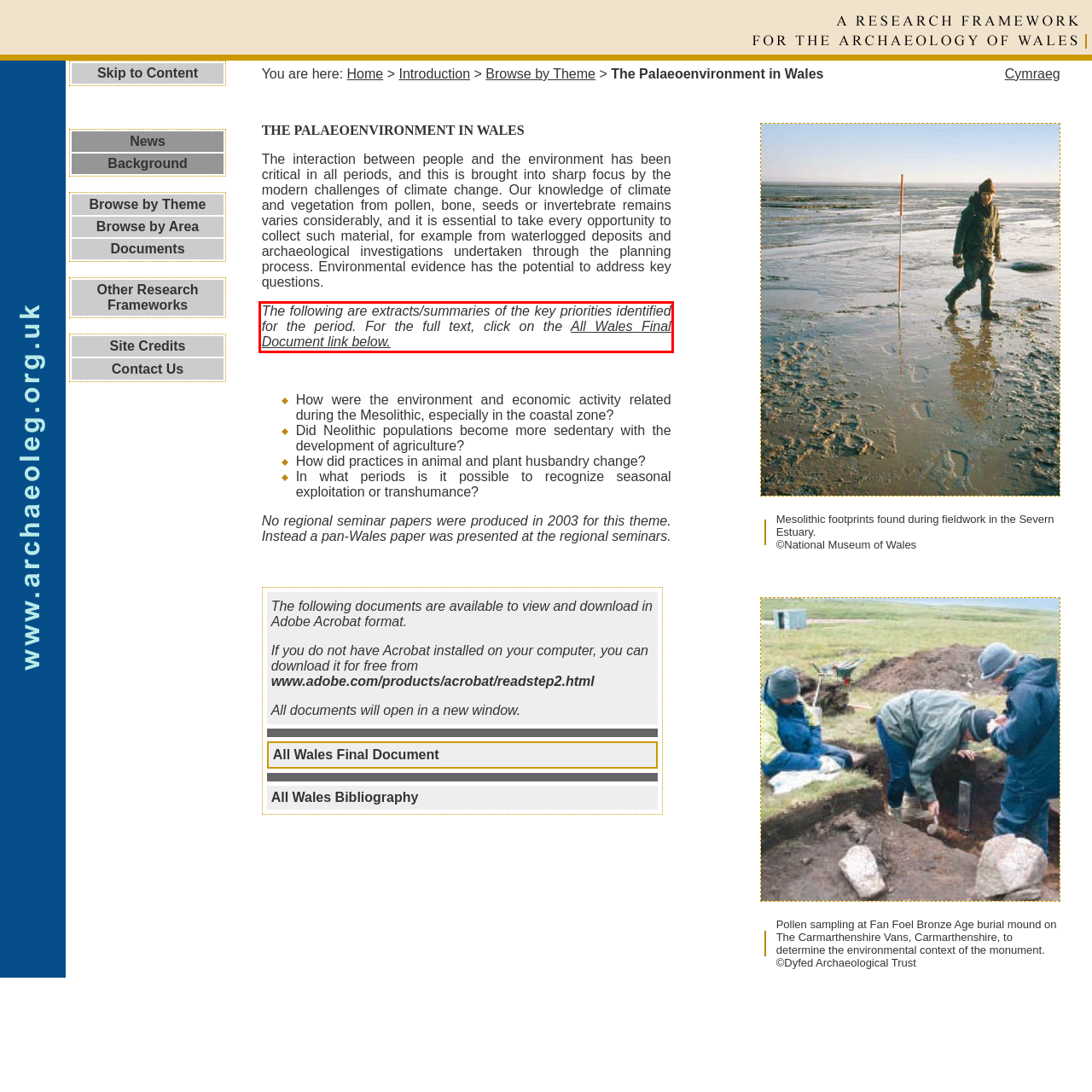You are looking at a screenshot of a webpage with a red rectangle bounding box. Use OCR to identify and extract the text content found inside this red bounding box.

The following are extracts/summaries of the key priorities identified for the period. For the full text, click on the All Wales Final Document link below.